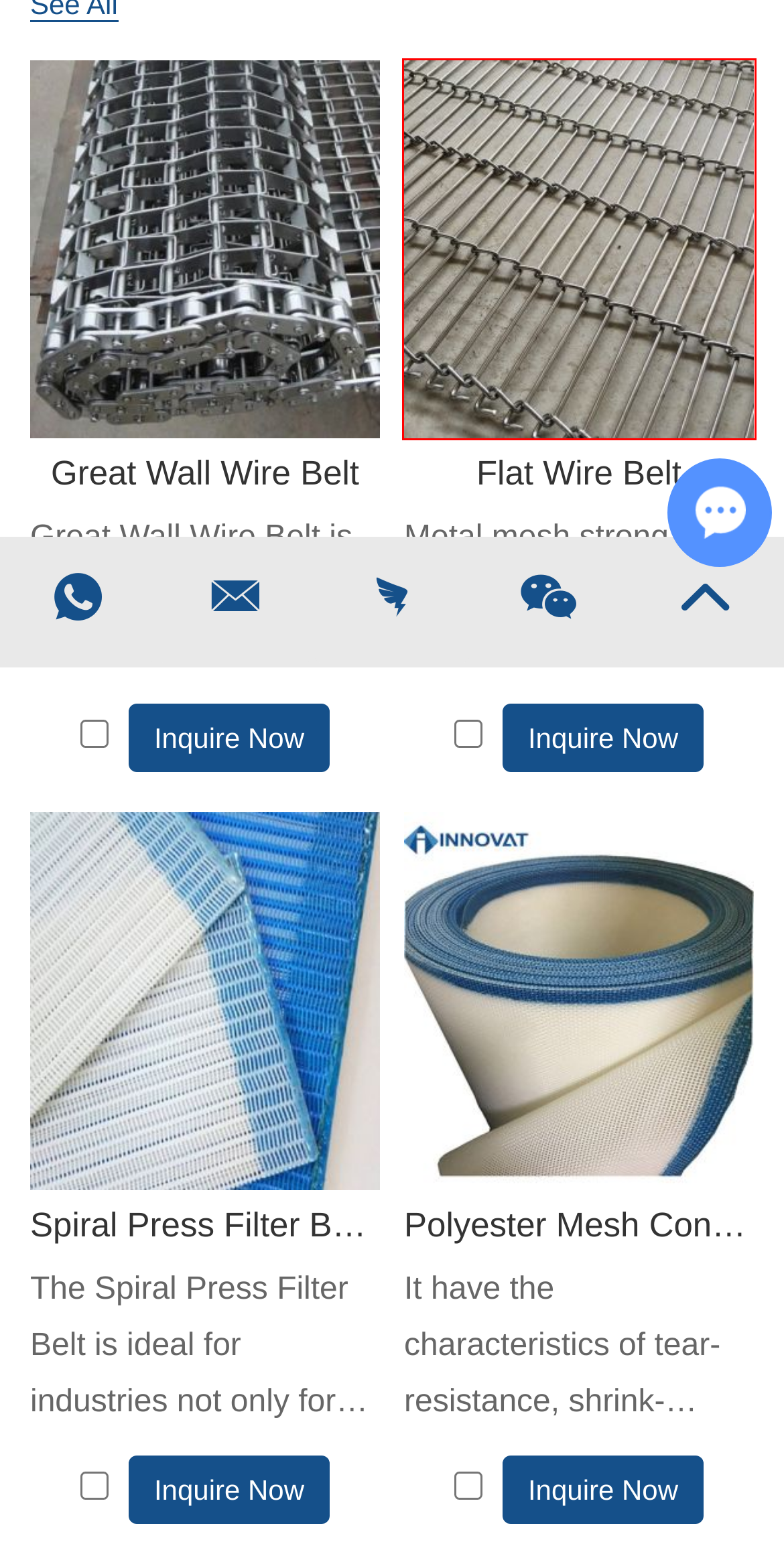You’re provided with a screenshot of a webpage that has a red bounding box around an element. Choose the best matching webpage description for the new page after clicking the element in the red box. The options are:
A. Spiral Press Filter Belts Factory
B. Polyester Mesh Conveyor Belt/Linear Screen Cloths Company
C. Export Plastic Chain Plate, Plastic Modular Belt Modular Plastic Conveyor Belt
D. Honeycomb Conveyor Belt
E. ODM. Conveyor Belt Accessories-Roller Chain,Connecting Link,Drive Chain
F. Flat Wire Belt
G. Wire Mesh Manufacturers In China
H. INNOVAT Service

F